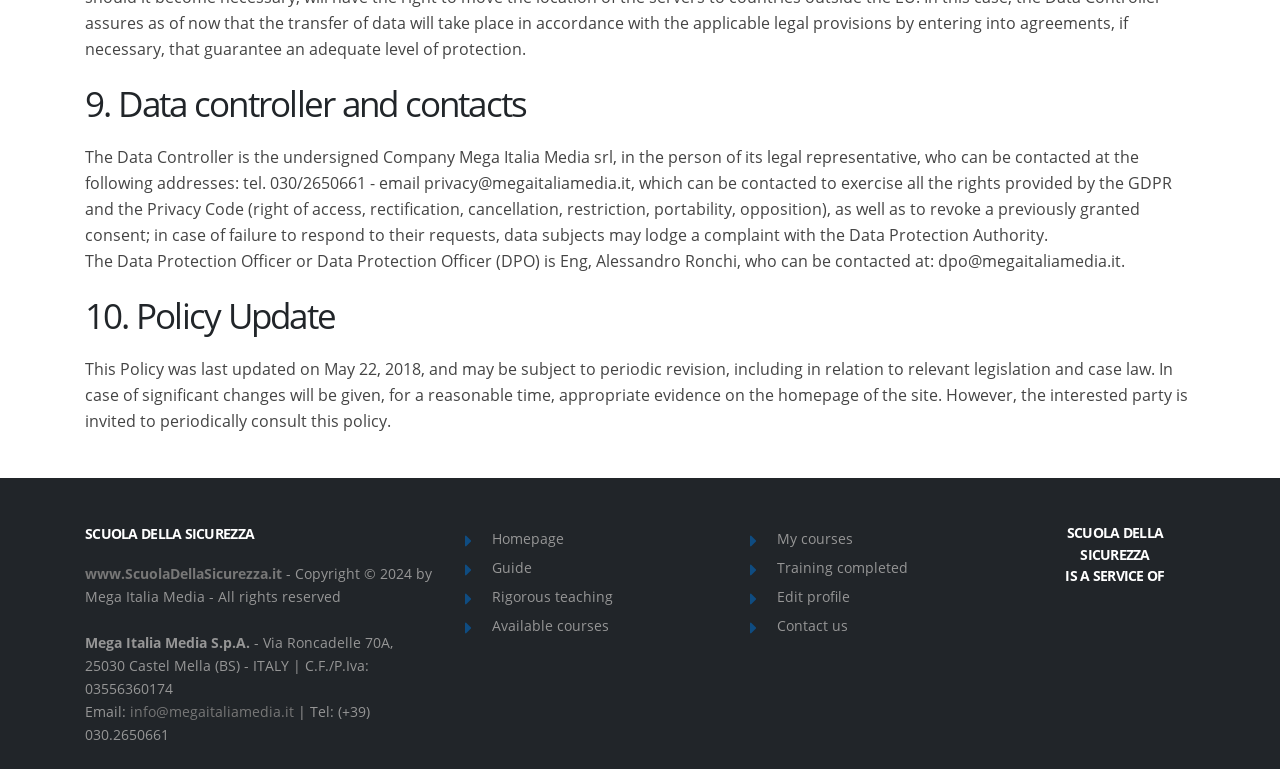Respond to the question below with a single word or phrase:
What is the URL of the linked website 'ScuolaDellaSicurezza.it'?

www.ScuolaDellaSicurezza.it